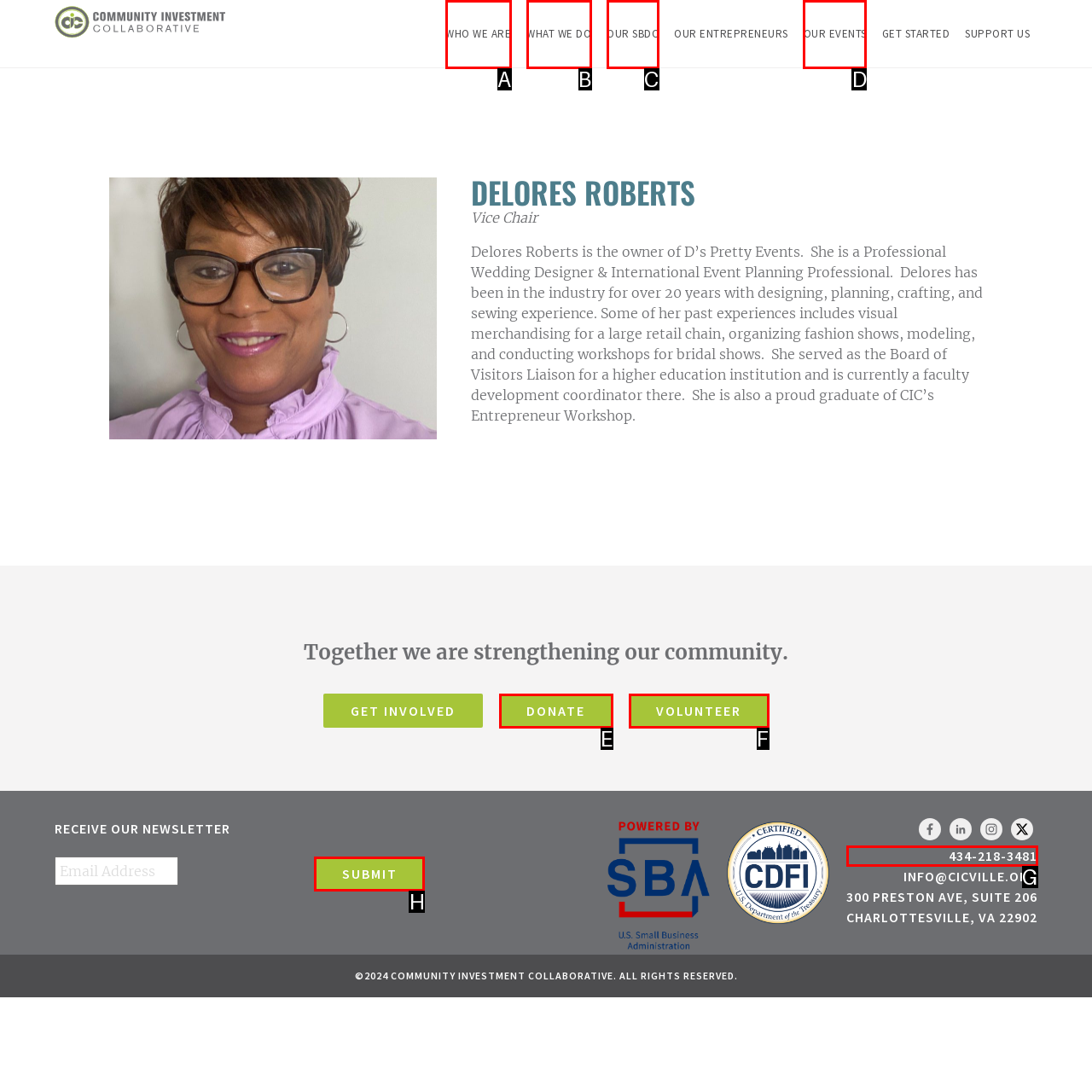Given the instruction: Click SUBMIT, which HTML element should you click on?
Answer with the letter that corresponds to the correct option from the choices available.

H